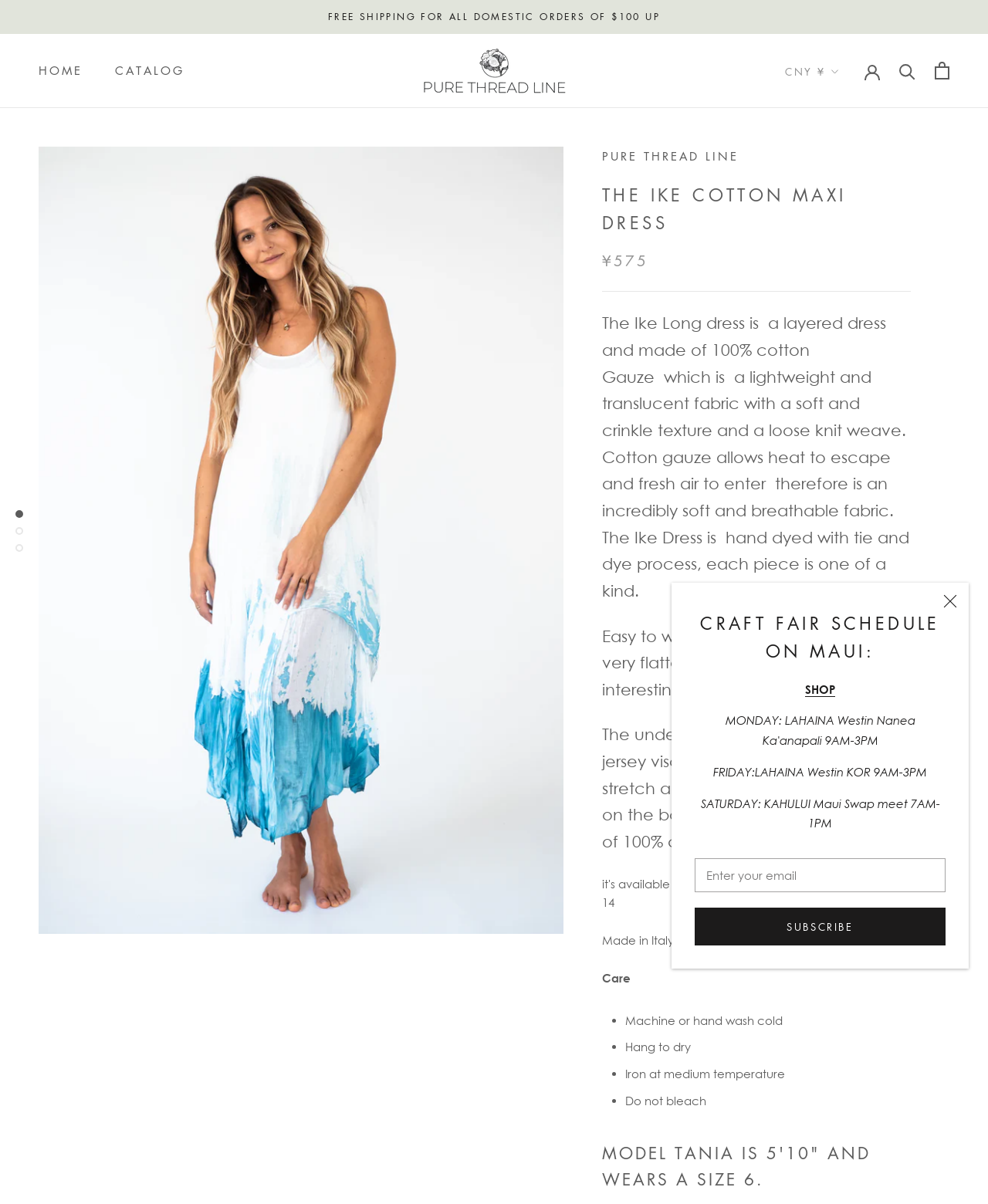Provide a brief response in the form of a single word or phrase:
What is the material of the Ike Long dress?

100% cotton Gauze